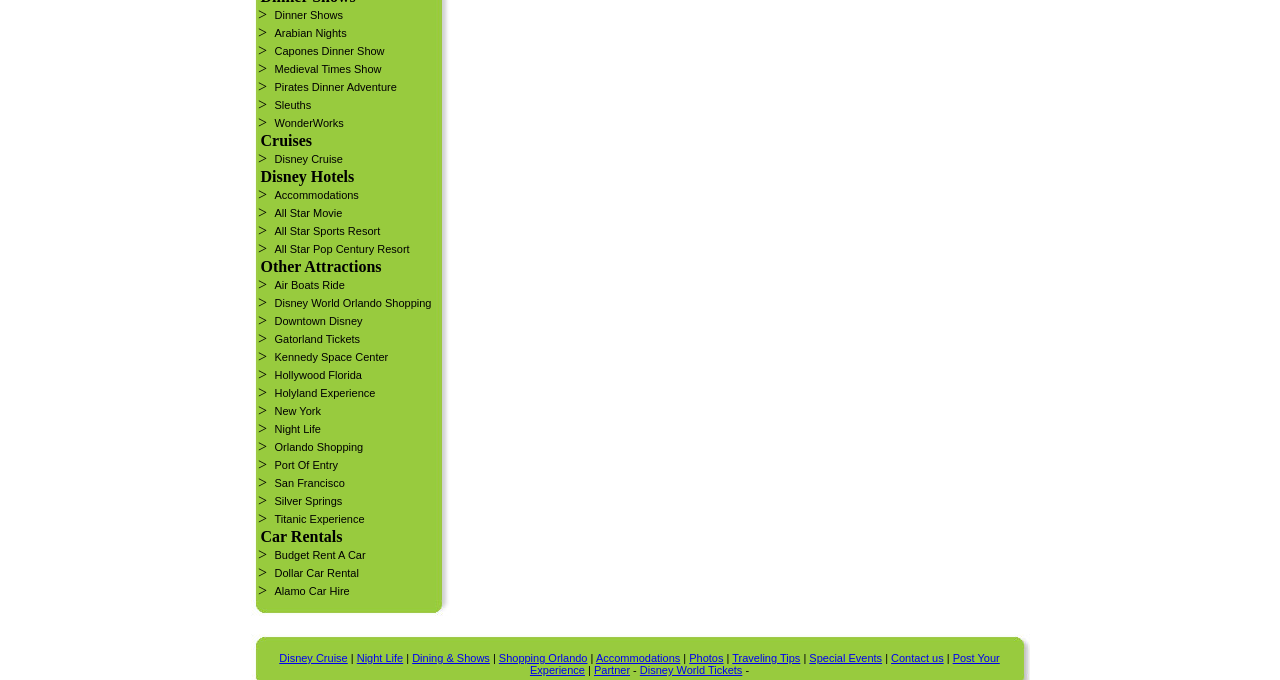Please identify the bounding box coordinates of the area I need to click to accomplish the following instruction: "Visit Arabian Nights".

[0.214, 0.04, 0.271, 0.057]